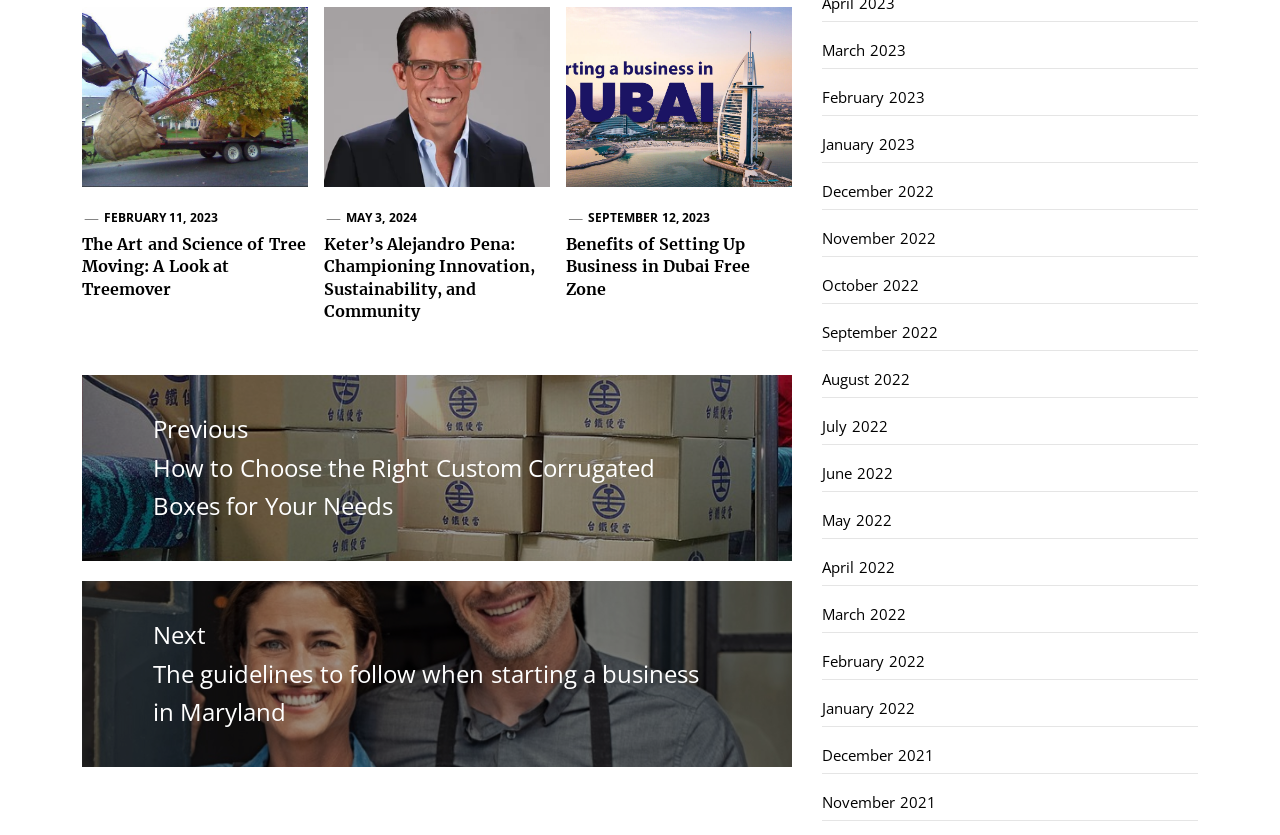Locate the bounding box coordinates of the region to be clicked to comply with the following instruction: "Go to previous post". The coordinates must be four float numbers between 0 and 1, in the form [left, top, right, bottom].

[0.064, 0.449, 0.619, 0.672]